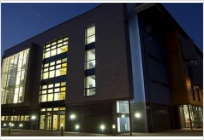What is the primary function of the building?
Please provide a comprehensive and detailed answer to the question.

The building serves as a hub for academic inquiry and professional development in sociology and youth studies, which implies that its primary function is to provide a space for learning, research, and academic activities.